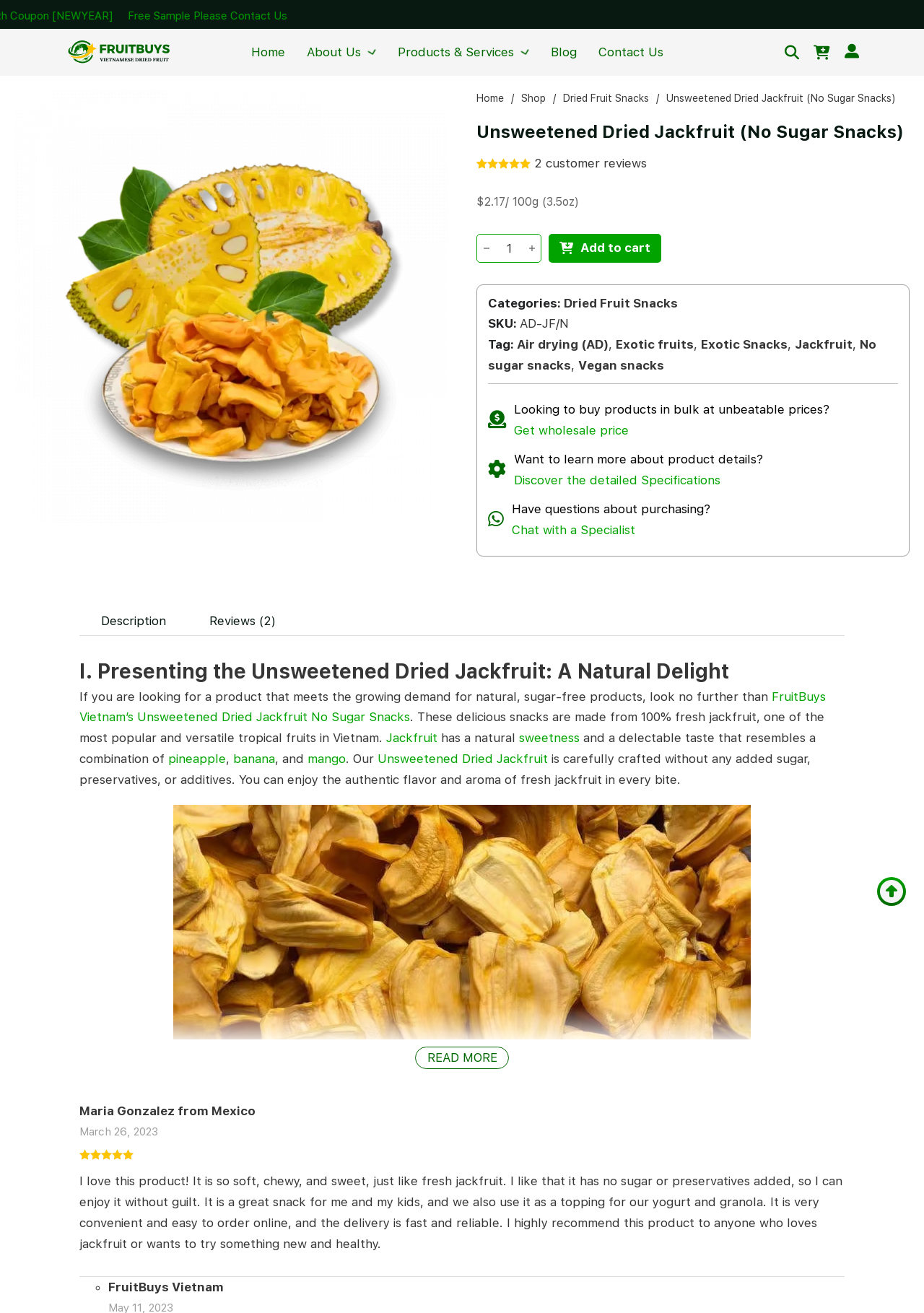Please answer the following query using a single word or phrase: 
What is the SKU of the product?

AD-JF/N